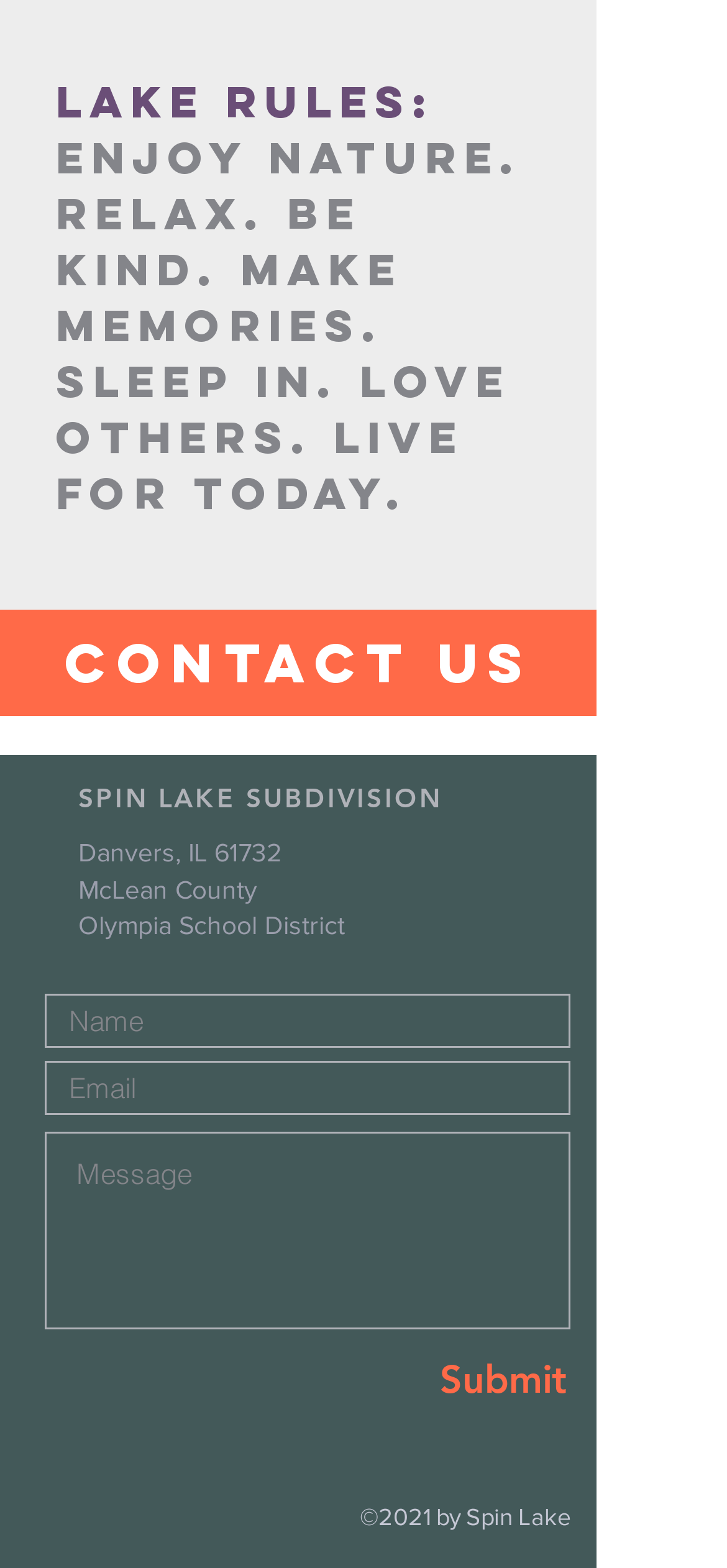Identify the bounding box for the element characterized by the following description: "Submit".

[0.472, 0.859, 0.779, 0.901]